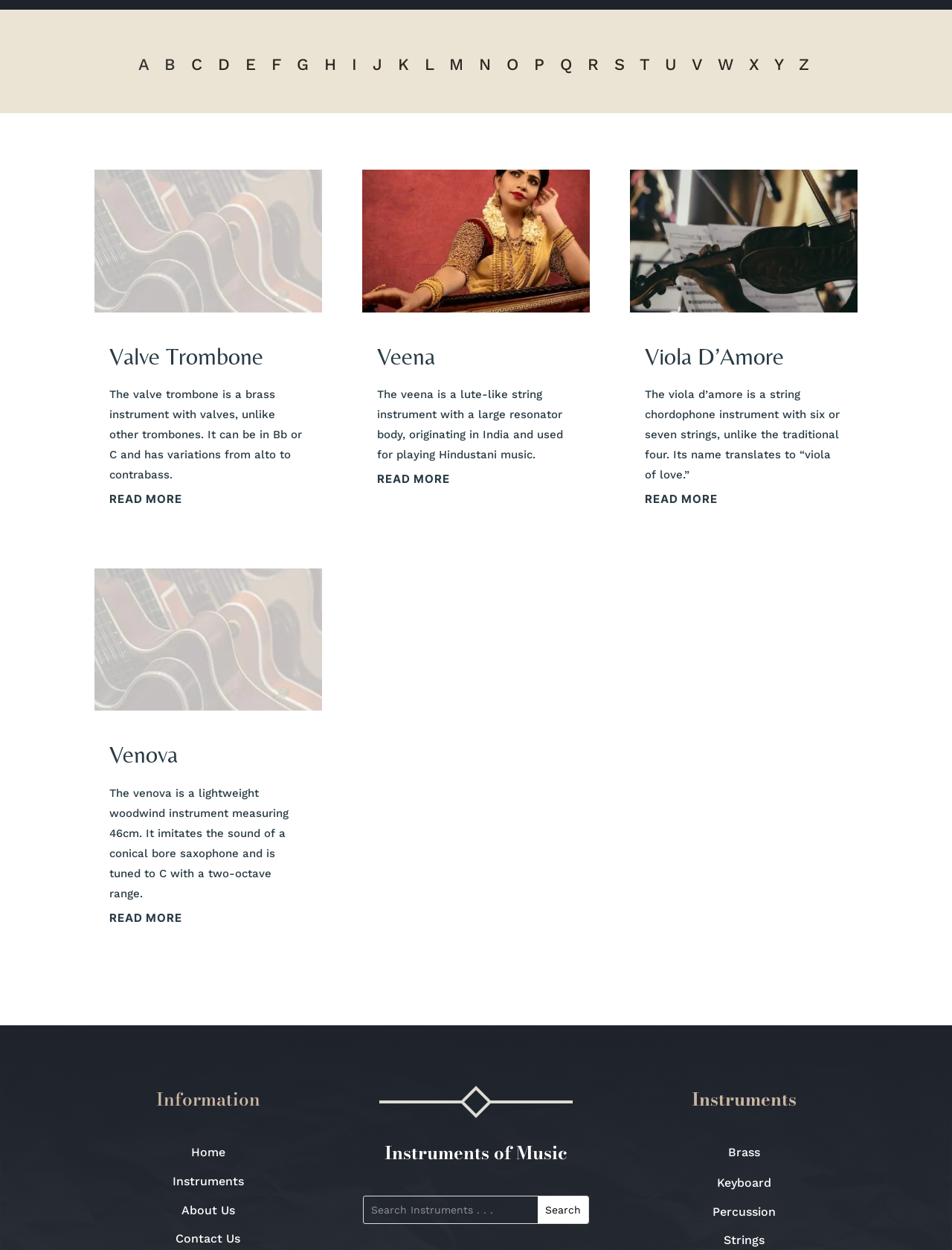Identify the bounding box for the given UI element using the description provided. Coordinates should be in the format (top-left x, top-left y, bottom-right x, bottom-right y) and must be between 0 and 1. Here is the description: read more

[0.115, 0.394, 0.191, 0.405]